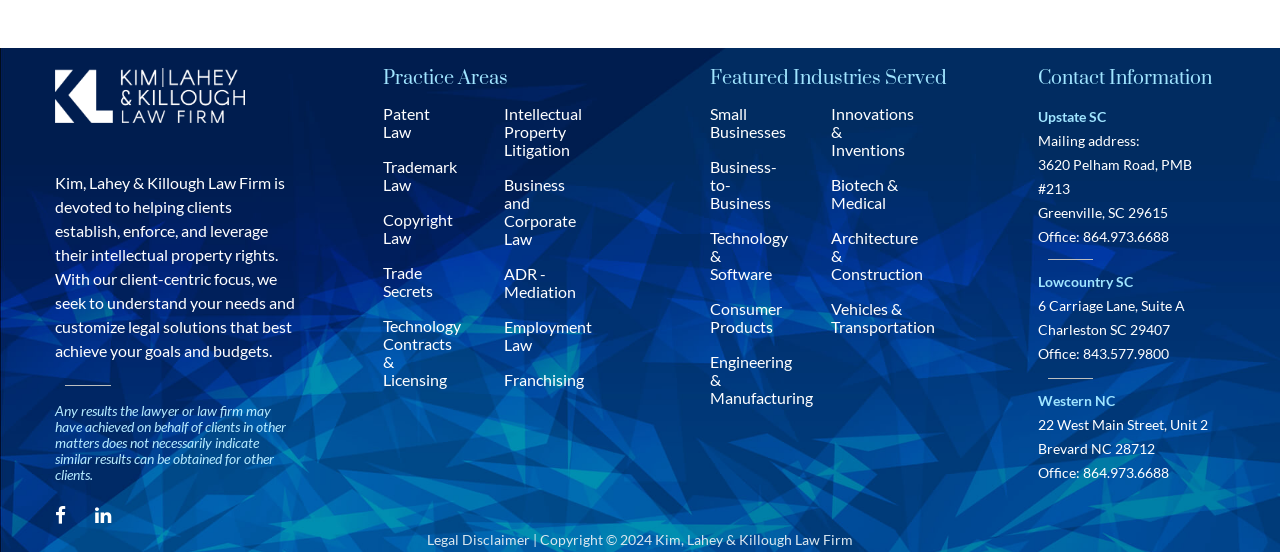Based on the element description 864.973.6688, identify the bounding box of the UI element in the given webpage screenshot. The coordinates should be in the format (top-left x, top-left y, bottom-right x, bottom-right y) and must be between 0 and 1.

[0.846, 0.412, 0.913, 0.443]